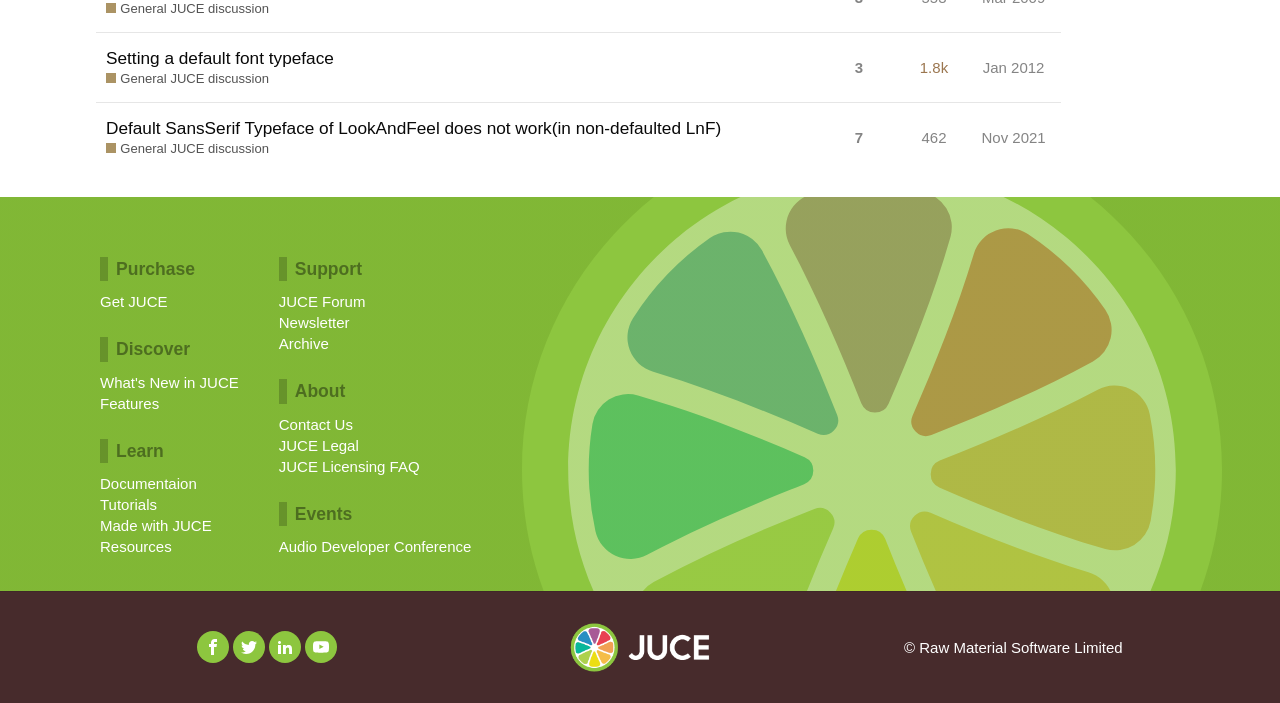Find the bounding box coordinates of the element you need to click on to perform this action: 'Read the 'What's New in JUCE' article'. The coordinates should be represented by four float values between 0 and 1, in the format [left, top, right, bottom].

[0.078, 0.529, 0.187, 0.559]